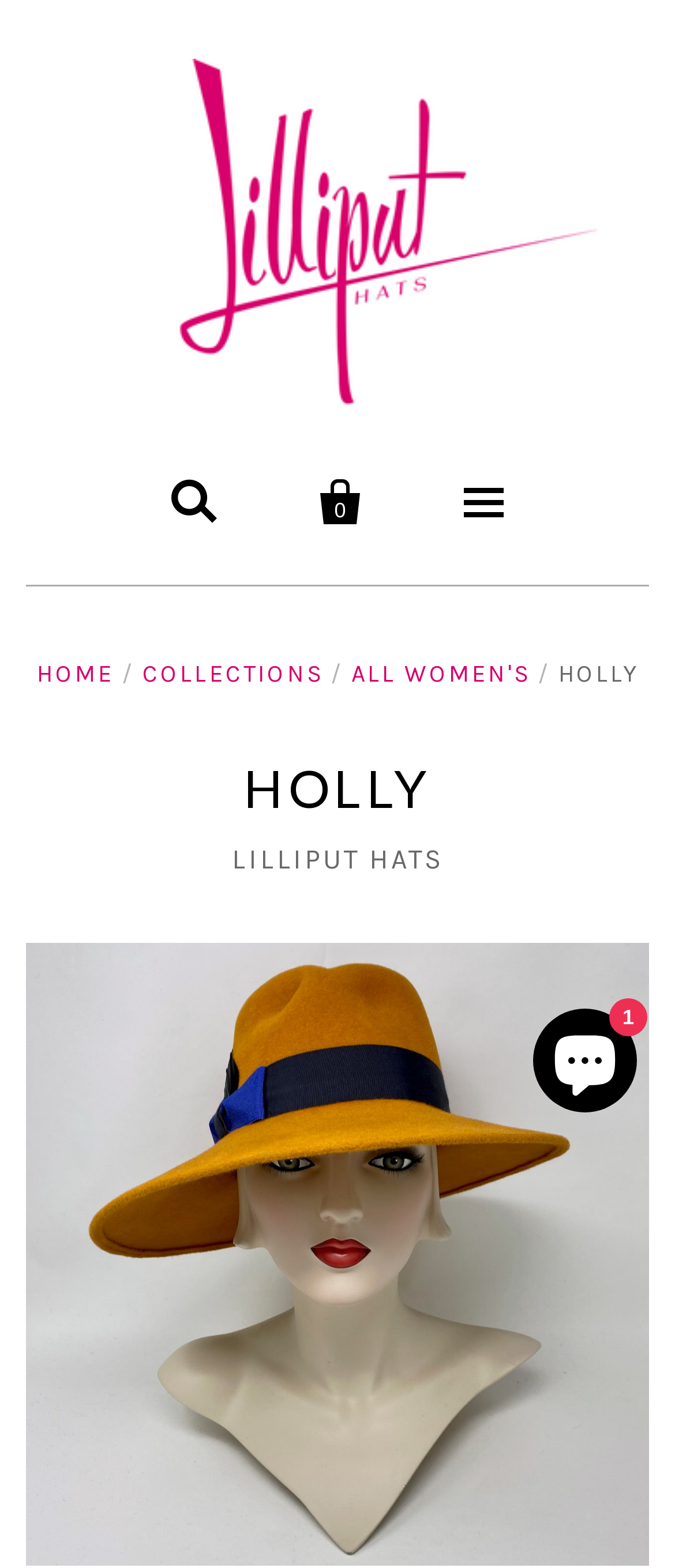Answer briefly with one word or phrase:
What type of products are sold on this website?

Hats